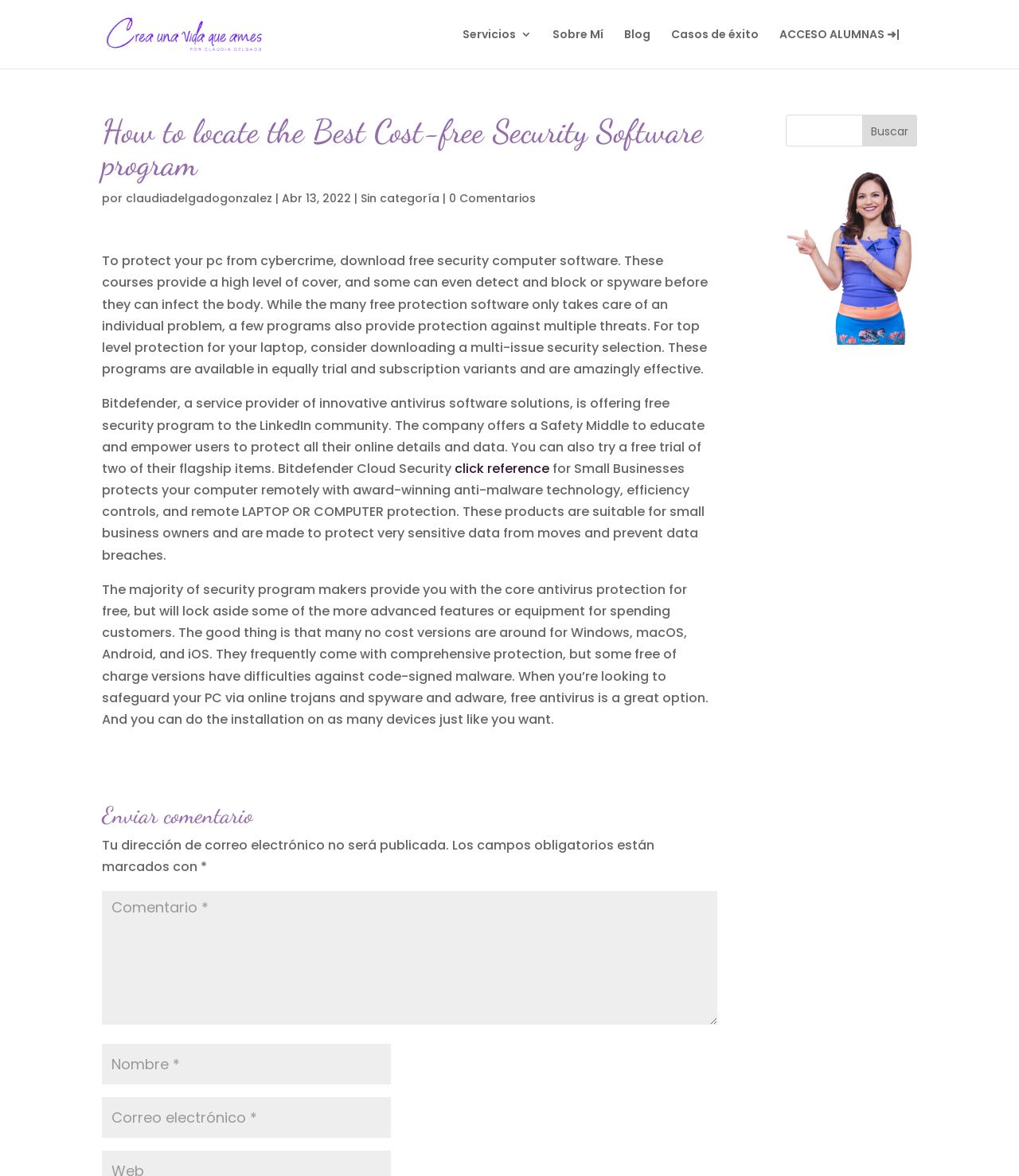Could you highlight the region that needs to be clicked to execute the instruction: "Enter a comment"?

[0.1, 0.757, 0.704, 0.871]